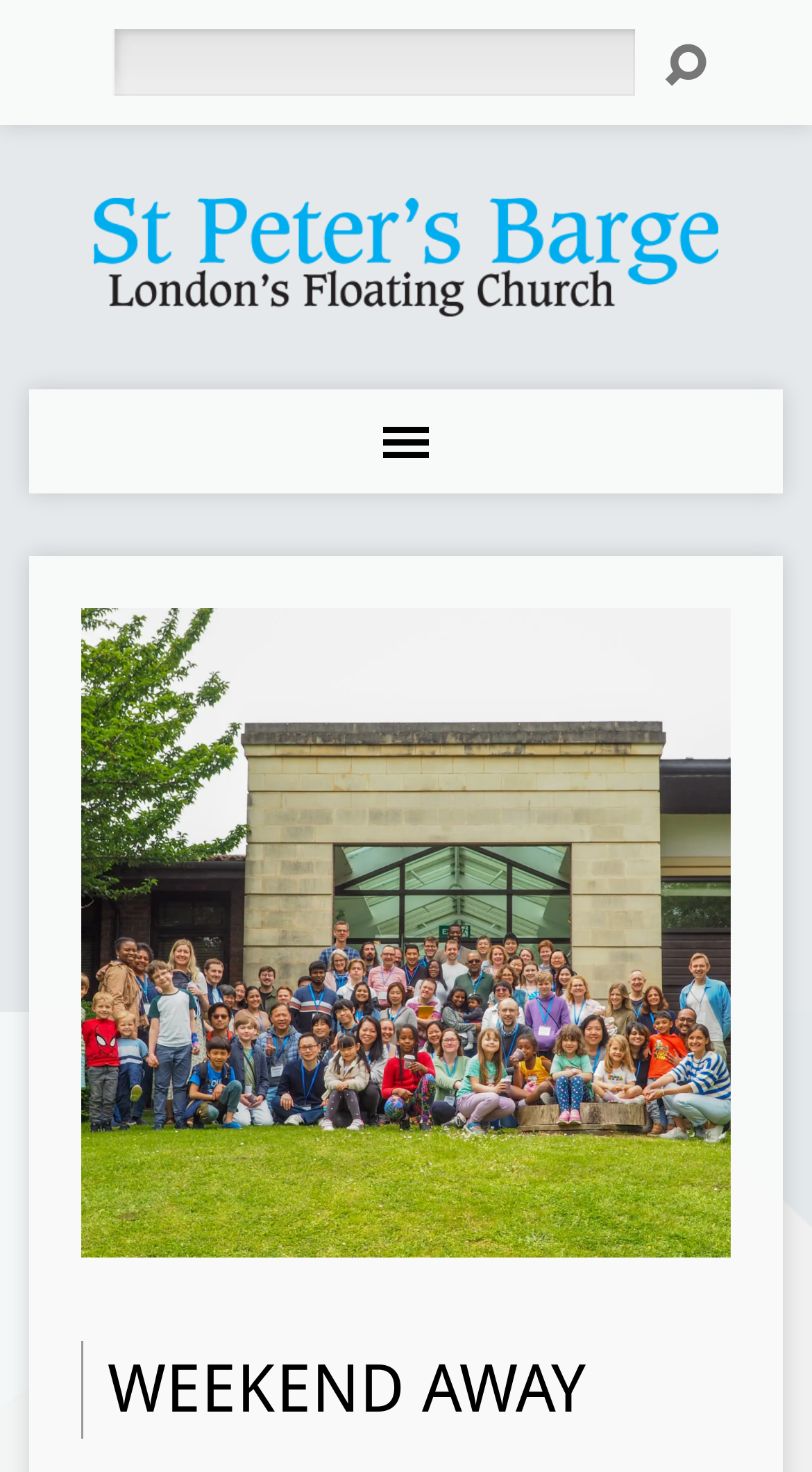Using the given element description, provide the bounding box coordinates (top-left x, top-left y, bottom-right x, bottom-right y) for the corresponding UI element in the screenshot: parent_node: Search title="Search"

[0.819, 0.03, 0.87, 0.058]